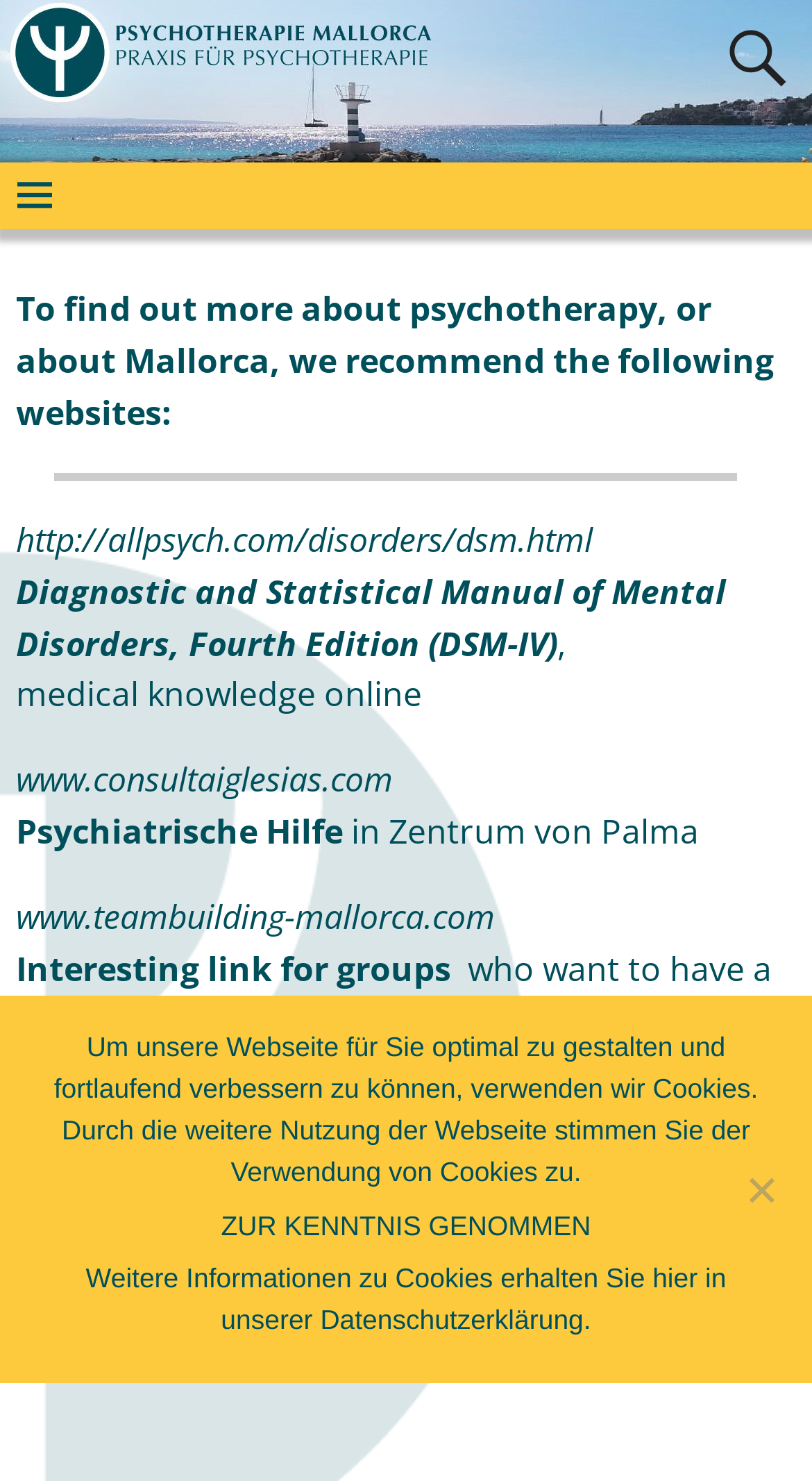Please identify the bounding box coordinates of the region to click in order to complete the given instruction: "visit Diagnostic and Statistical Manual of Mental Disorders, Fourth Edition (DSM-IV)". The coordinates should be four float numbers between 0 and 1, i.e., [left, top, right, bottom].

[0.019, 0.384, 0.894, 0.449]